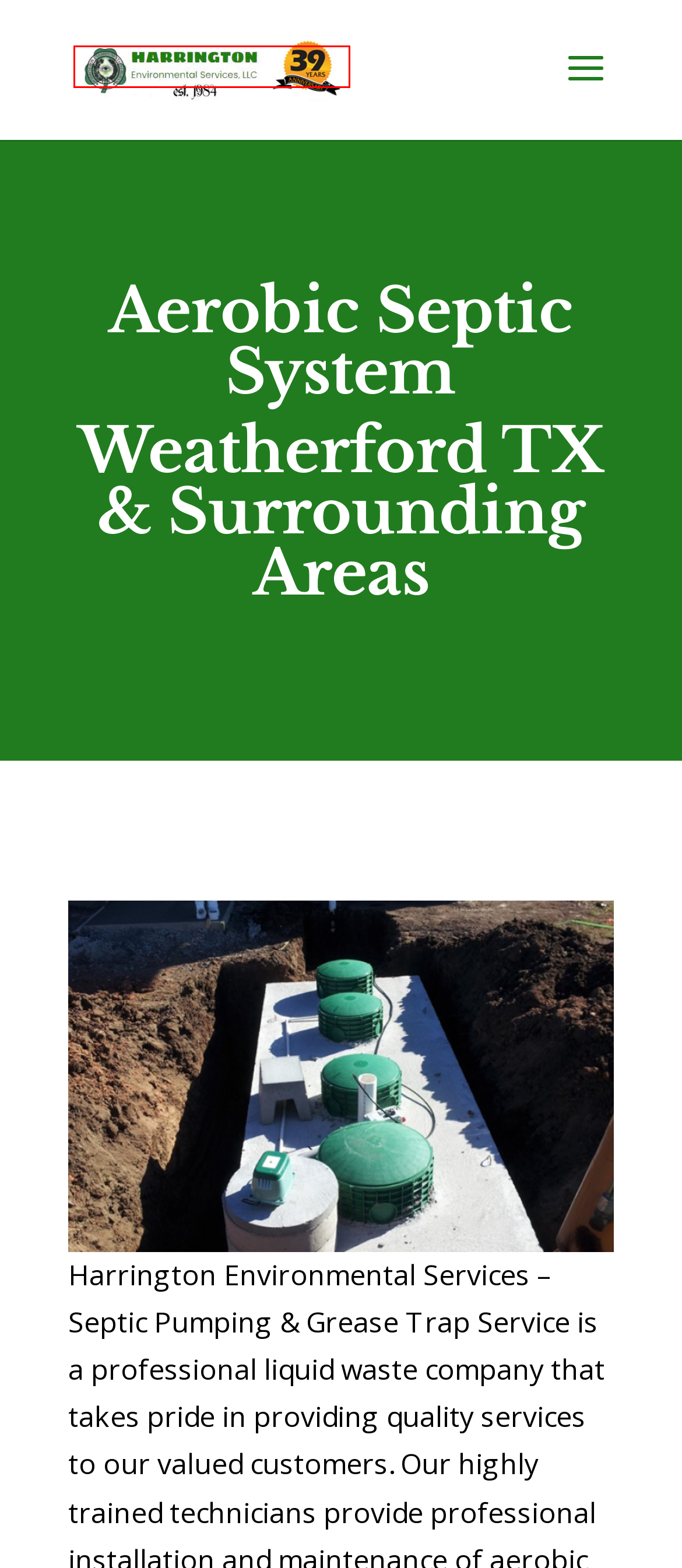Take a look at the provided webpage screenshot featuring a red bounding box around an element. Select the most appropriate webpage description for the page that loads after clicking on the element inside the red bounding box. Here are the candidates:
A. Harrington Blog - Harrington Environmental Services, LLC
B. Privacy Policy - Harrington Environmental Services, LLC
C. Environmental Services Fort Worth TX - Harrington Environmental Services, LLC
D. Testimonials - Harrington Environmental Services, LLC
E. Lift Station Pumping Fort Worth TX - Harrington Environmental Services, LLC
F. Septic Tank Service Fort Worth TX - Harrington Environmental Services, LLC
G. Environmental Waste Company Fort Worth TX - Harrington Environmental Services, LLC
H. Grease & Sand Trap Service Fort Worth TX - Harrington Environmental Services, LLC

C